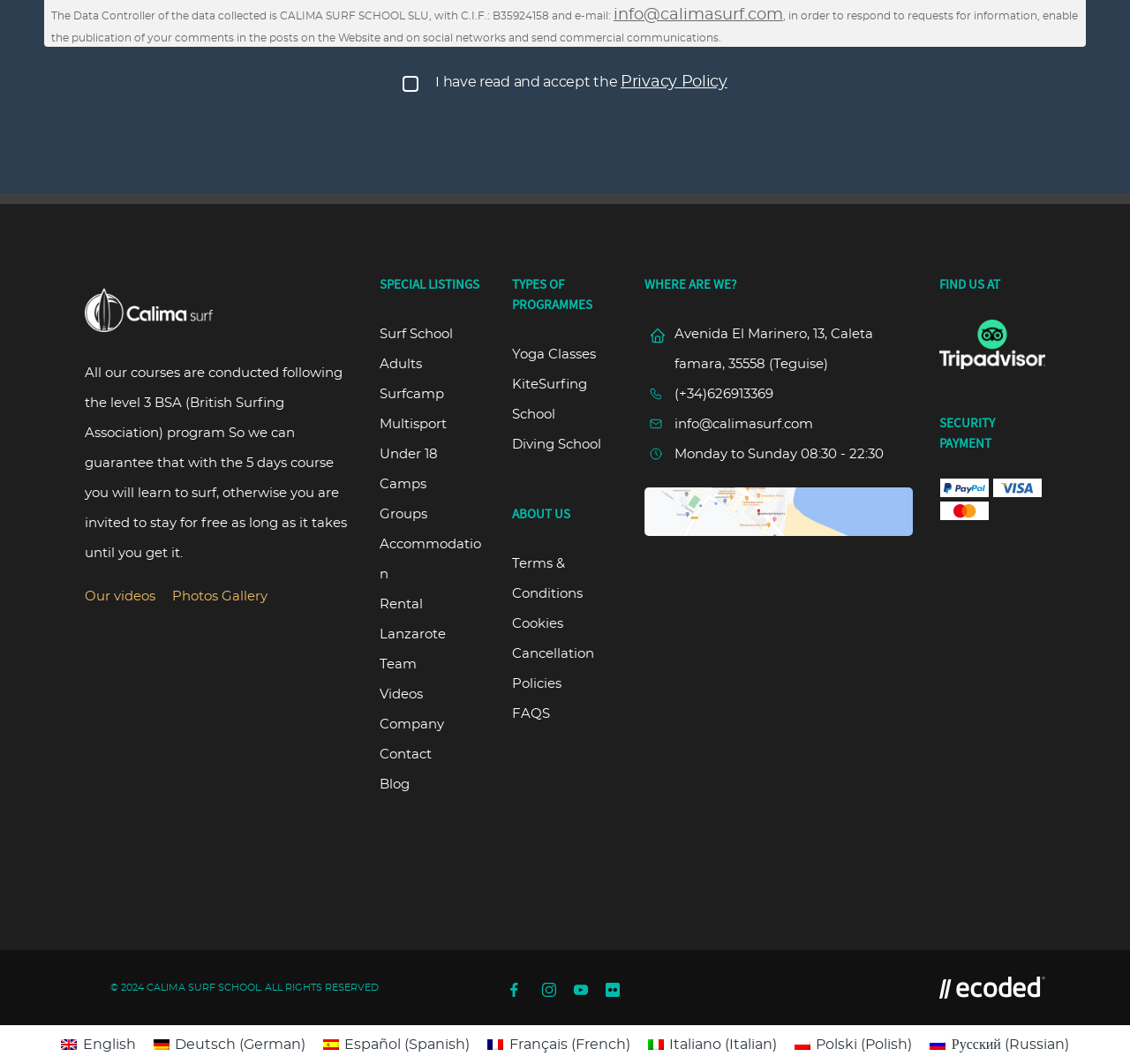Provide the bounding box coordinates for the UI element that is described as: "Español (Spanish)".

[0.278, 0.97, 0.424, 0.993]